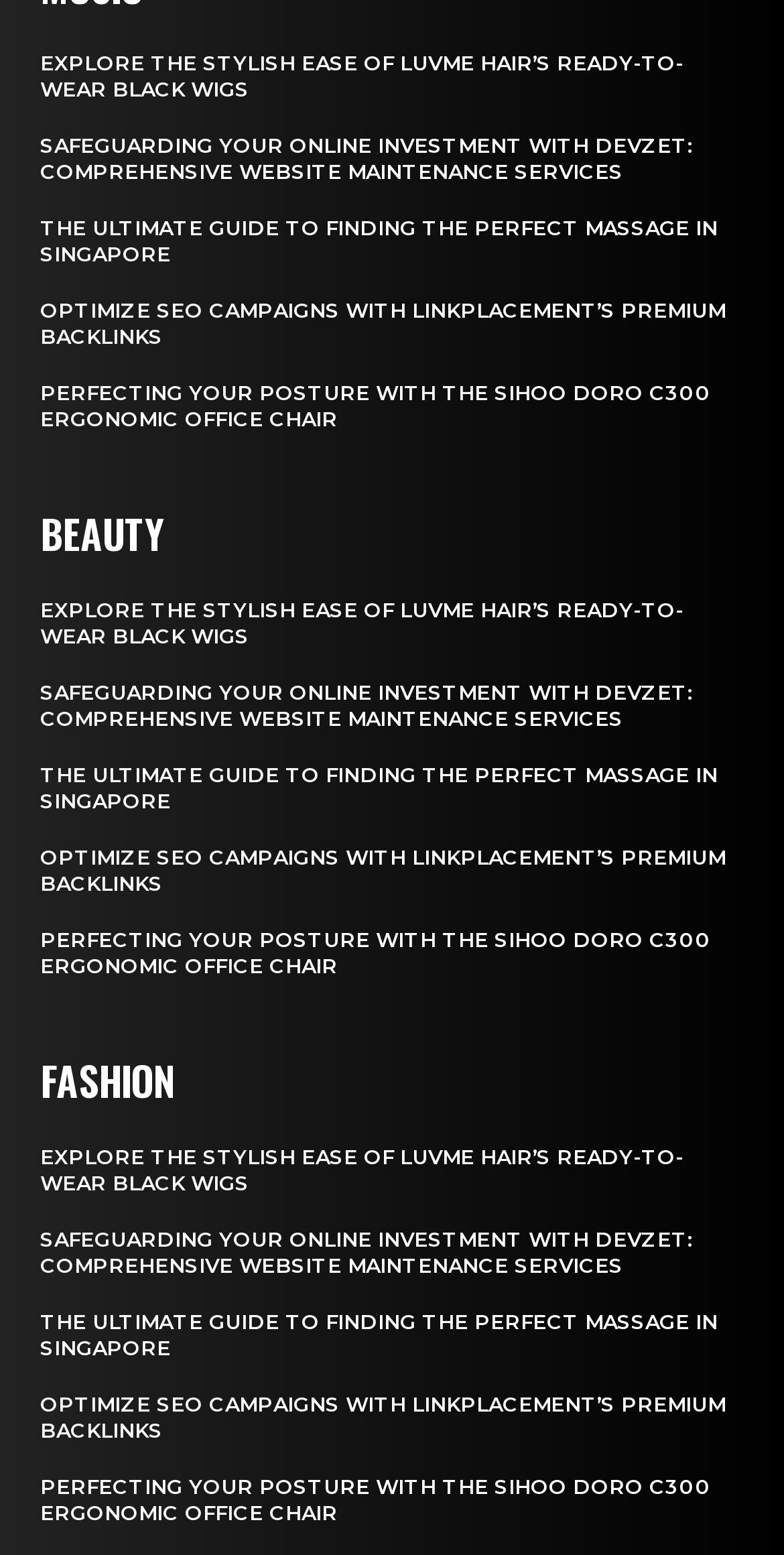Locate the bounding box coordinates of the clickable area to execute the instruction: "Optimize SEO campaigns with LinkPlacement's premium backlinks". Provide the coordinates as four float numbers between 0 and 1, represented as [left, top, right, bottom].

[0.051, 0.191, 0.926, 0.225]